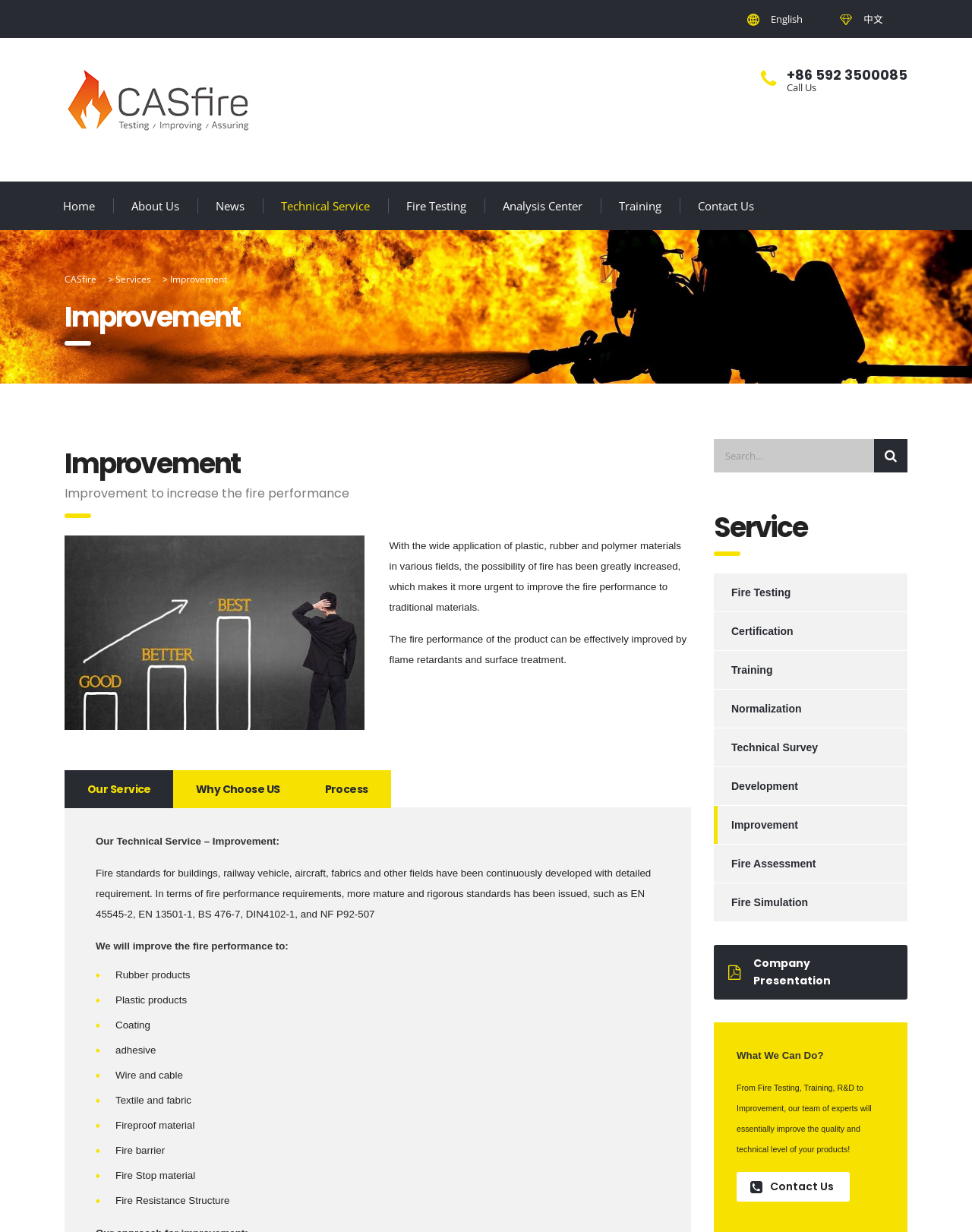Predict the bounding box coordinates for the UI element described as: "Home". The coordinates should be four float numbers between 0 and 1, presented as [left, top, right, bottom].

[0.046, 0.147, 0.116, 0.187]